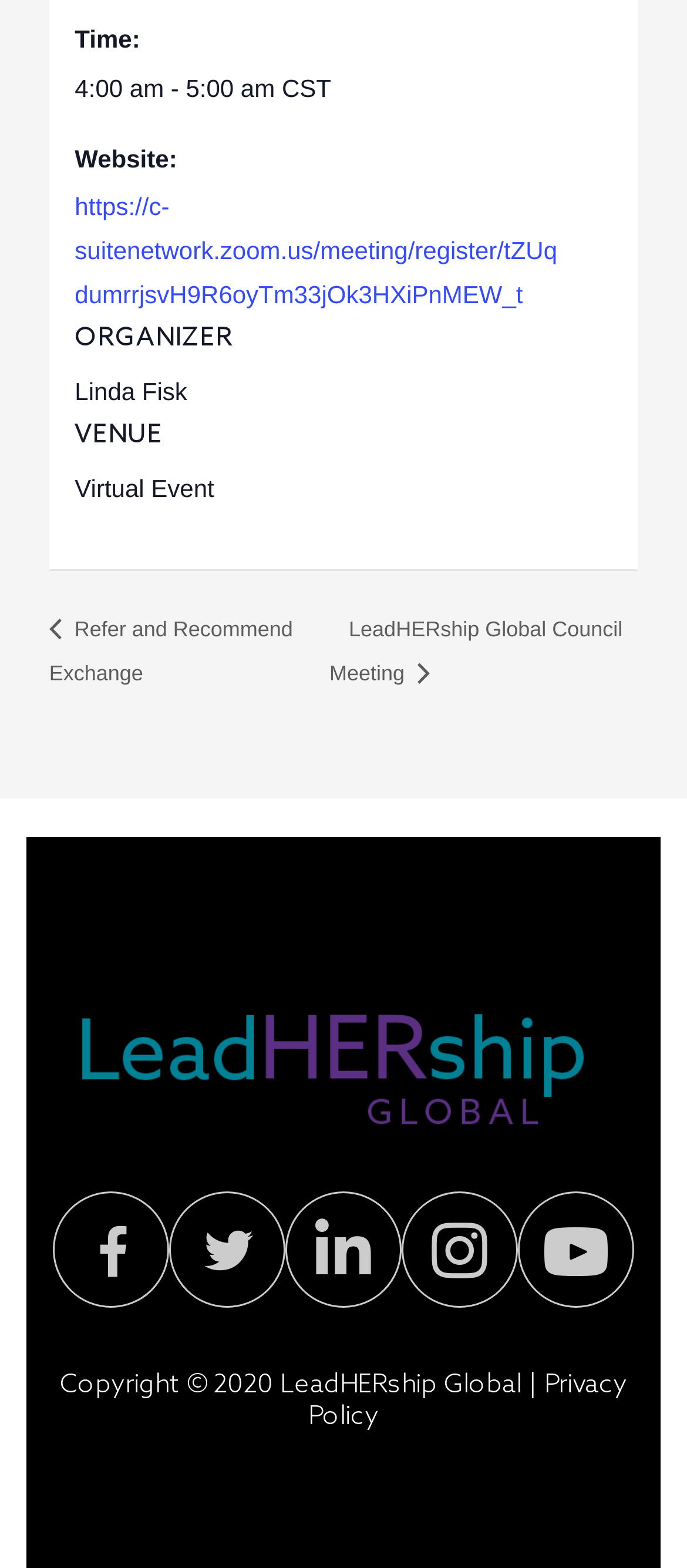Who is the event organizer?
Please answer using one word or phrase, based on the screenshot.

Linda Fisk